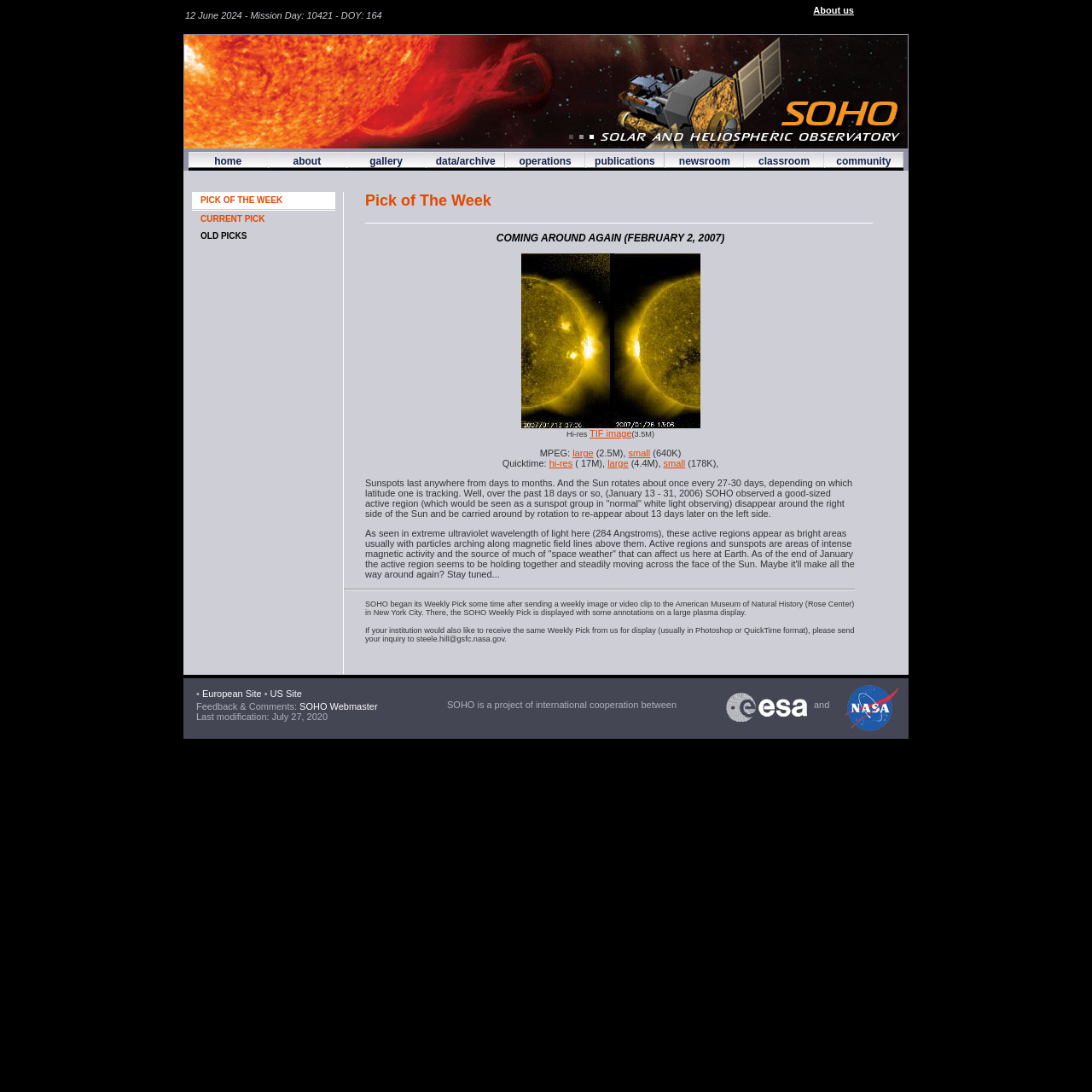Locate the UI element described by parent_node: Hi-res TIF image(3.5M) in the provided webpage screenshot. Return the bounding box coordinates in the format (top-left x, top-left y, bottom-right x, bottom-right y), ensuring all values are between 0 and 1.

[0.477, 0.384, 0.641, 0.394]